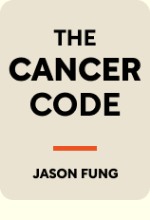What color is the accent line below the title?
Please provide a single word or phrase in response based on the screenshot.

Orange